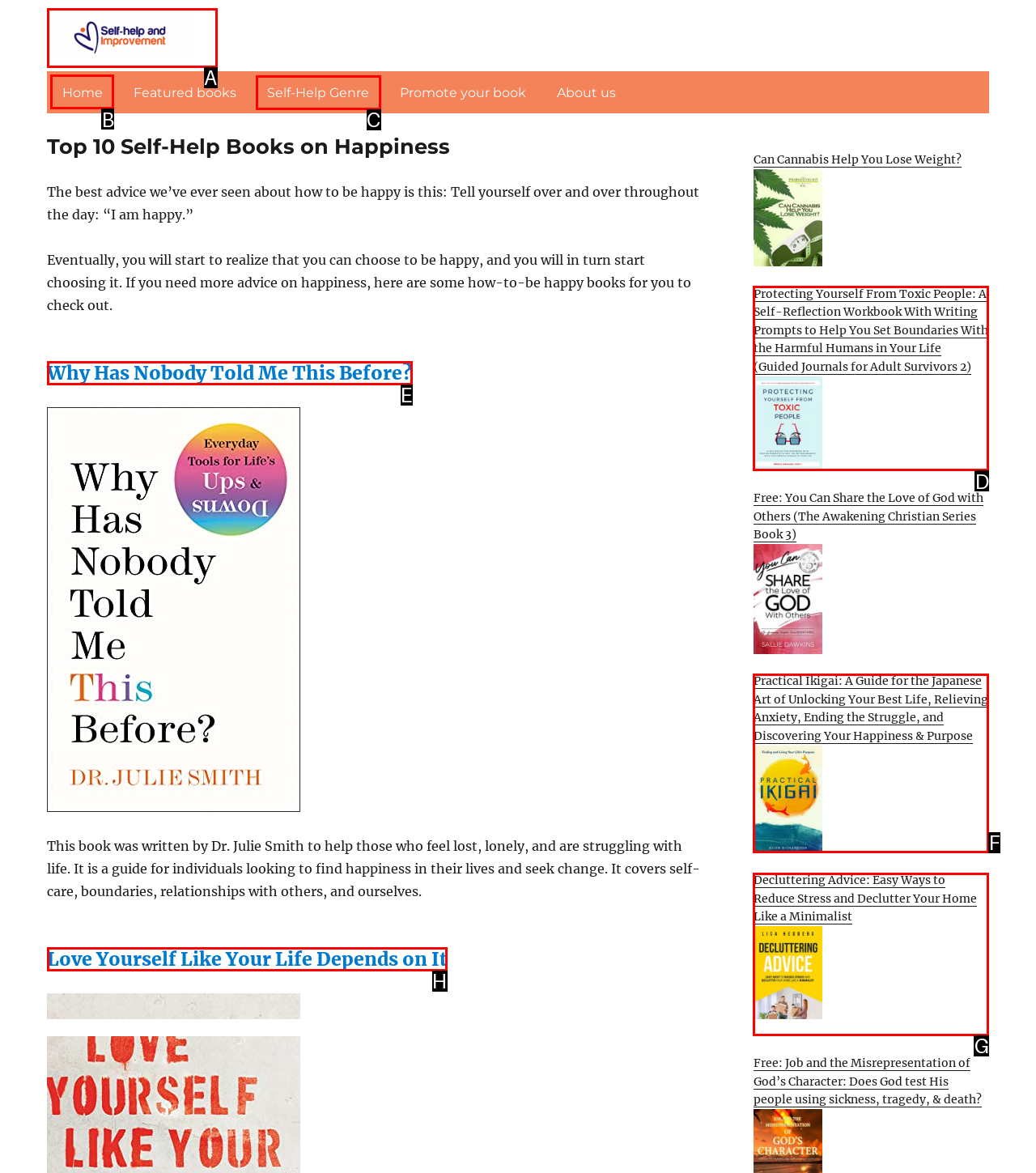Given the task: Navigate to the 'Home' page, indicate which boxed UI element should be clicked. Provide your answer using the letter associated with the correct choice.

B